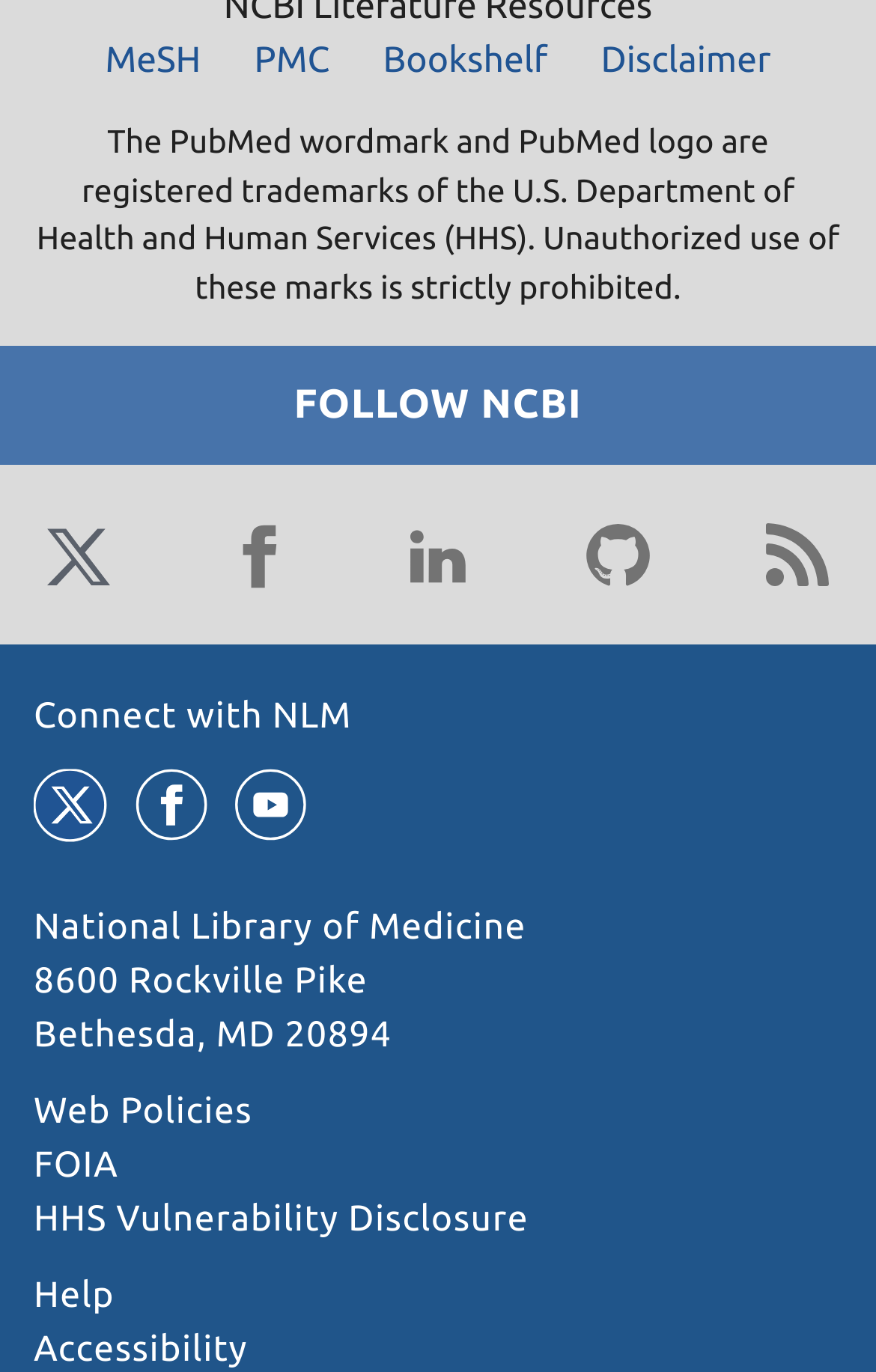How many links are there in the footer? Examine the screenshot and reply using just one word or a brief phrase.

9